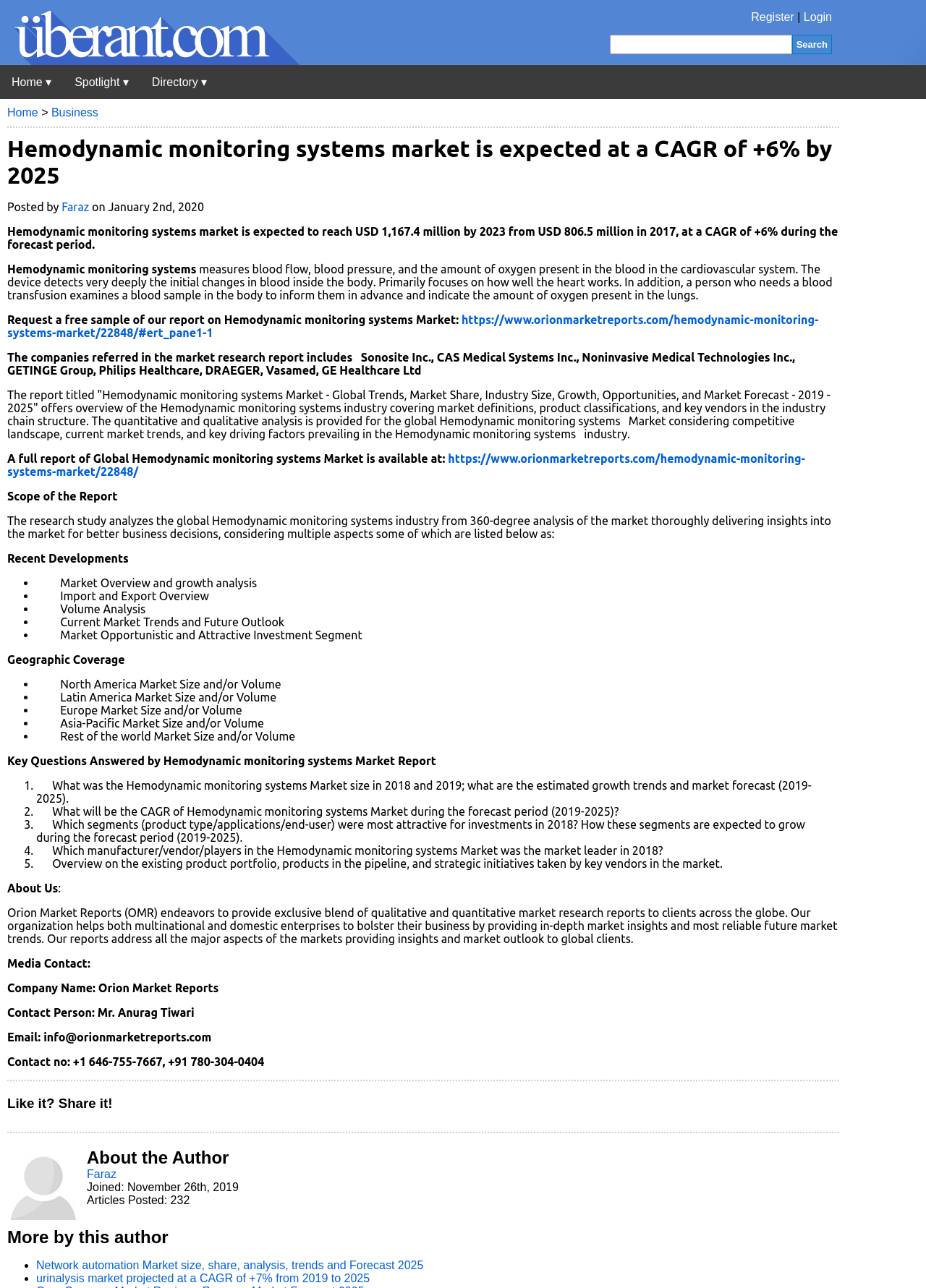What is the market size of Hemodynamic monitoring systems in 2017?
Answer the question with a thorough and detailed explanation.

The answer can be found in the paragraph that starts with 'Hemodynamic monitoring systems market is expected to reach USD 1,167.4 million by 2023 from USD 806.5 million in 2017, at a CAGR of +6% during the forecast period.'